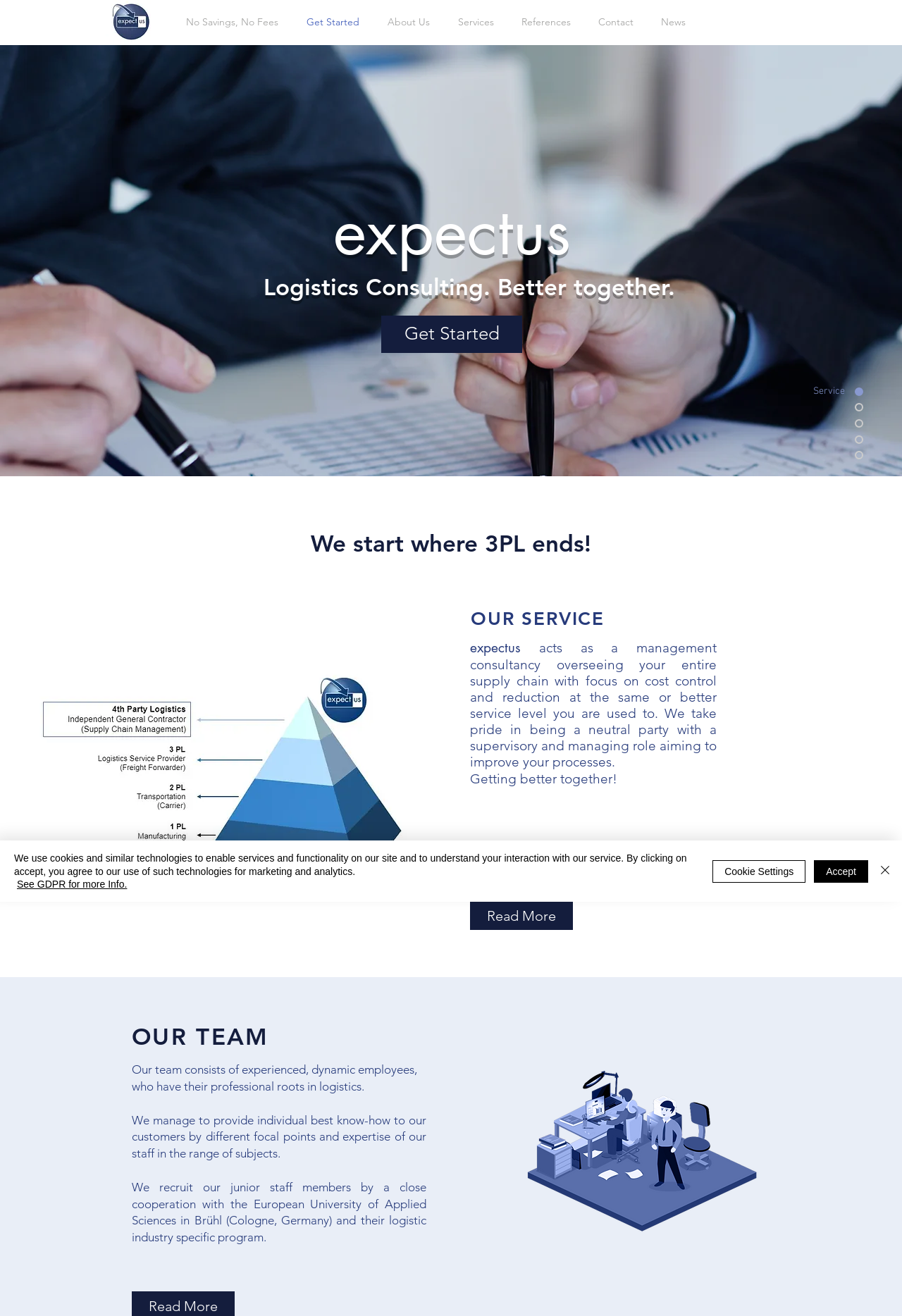Please find and provide the title of the webpage.

Logistics Consulting. Better together.